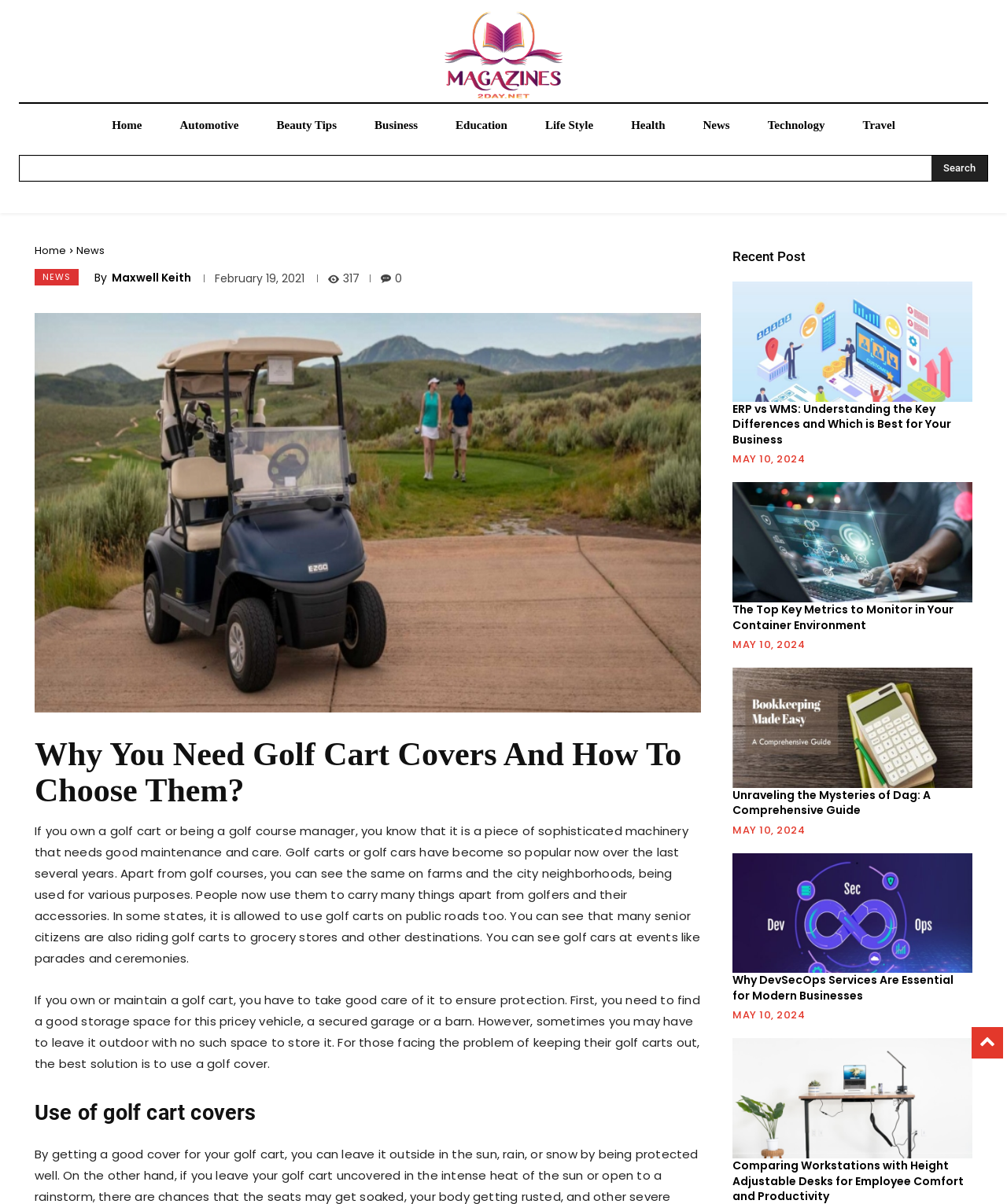Identify the bounding box coordinates for the element you need to click to achieve the following task: "Check the 'News' section". The coordinates must be four float values ranging from 0 to 1, formatted as [left, top, right, bottom].

[0.076, 0.202, 0.104, 0.214]